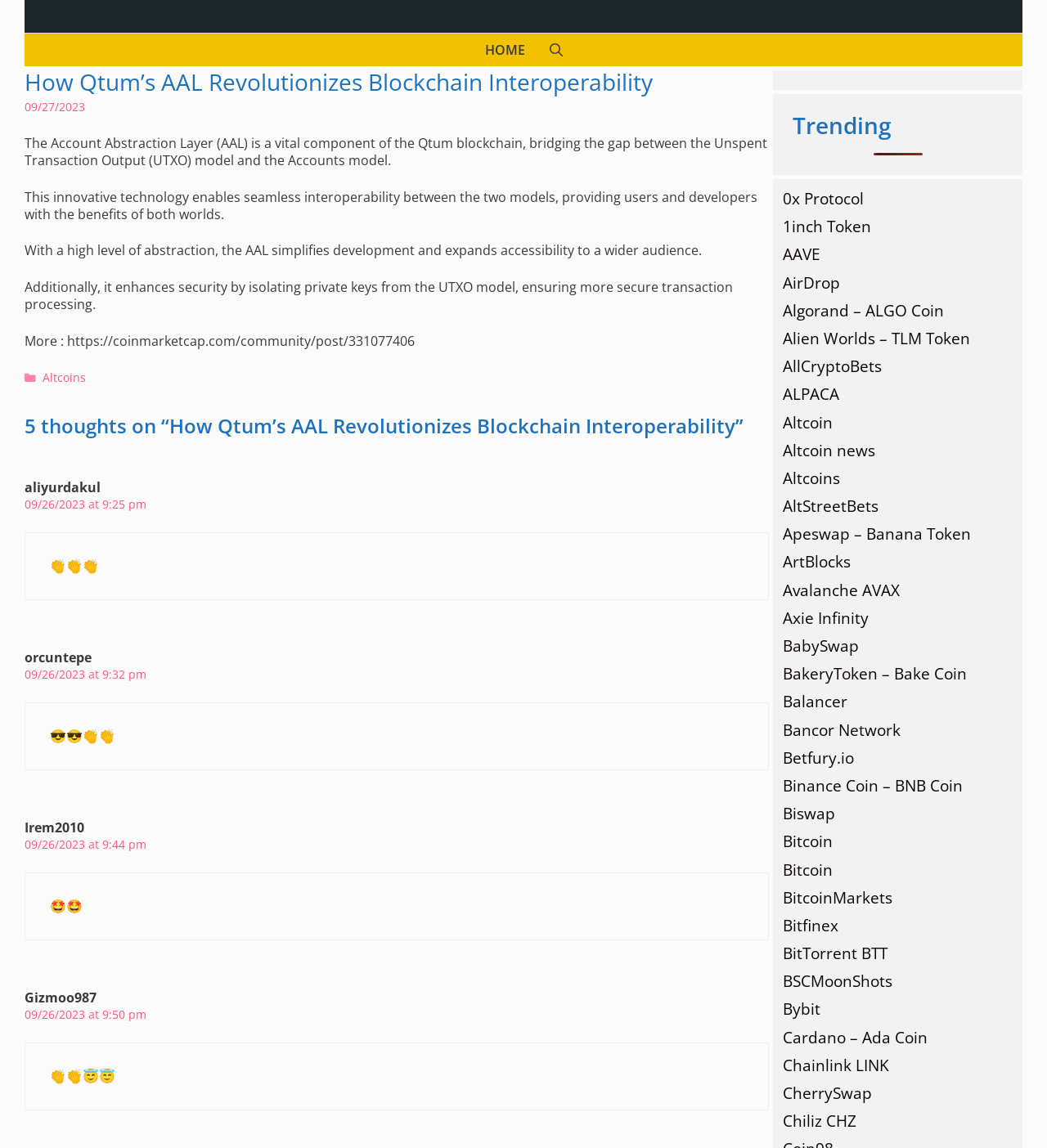Please provide the bounding box coordinates for the element that needs to be clicked to perform the instruction: "Explore Altcoins". The coordinates must consist of four float numbers between 0 and 1, formatted as [left, top, right, bottom].

[0.04, 0.322, 0.082, 0.335]